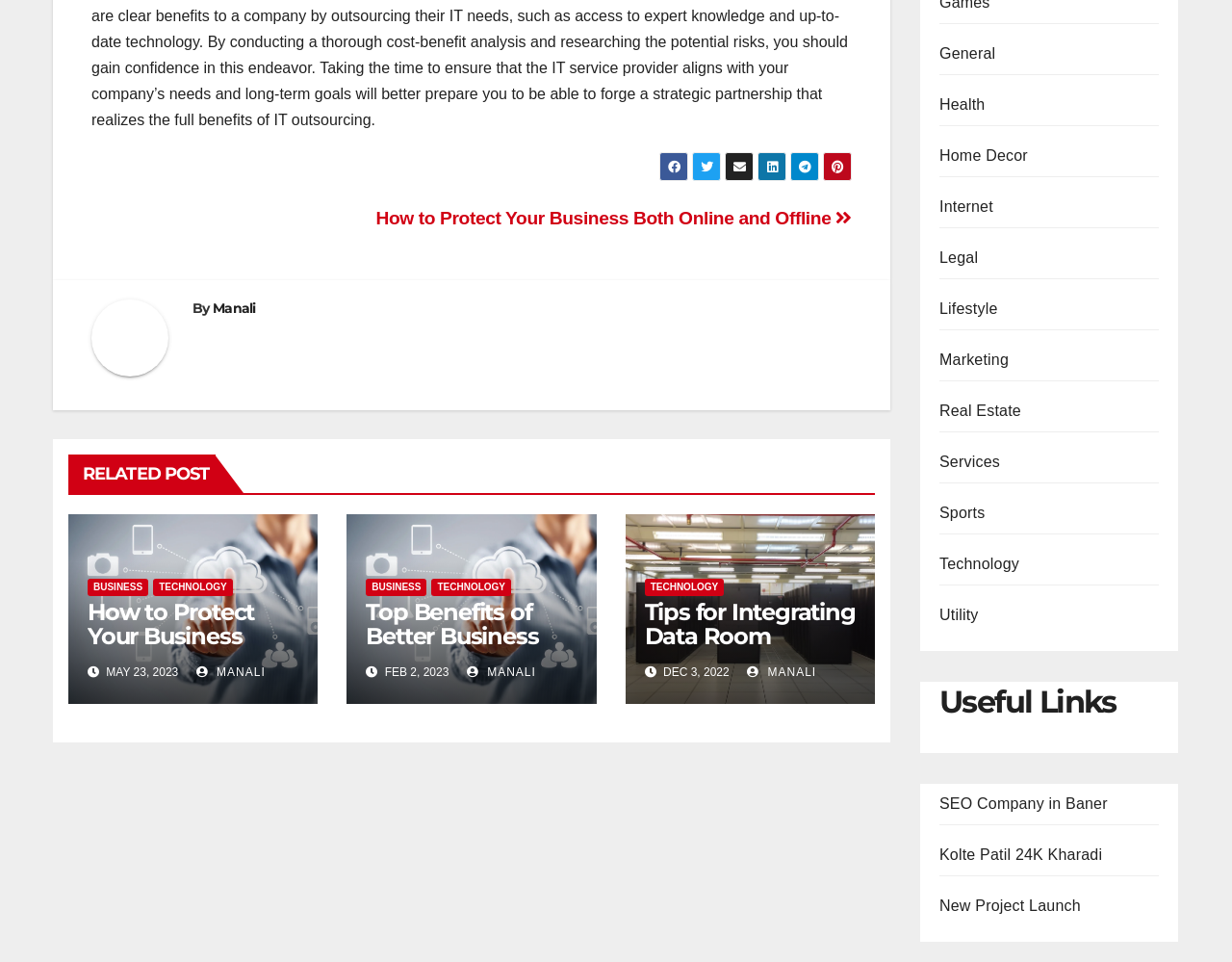Determine the bounding box coordinates of the clickable element necessary to fulfill the instruction: "Explore the 'BUSINESS' category". Provide the coordinates as four float numbers within the 0 to 1 range, i.e., [left, top, right, bottom].

[0.071, 0.601, 0.12, 0.619]